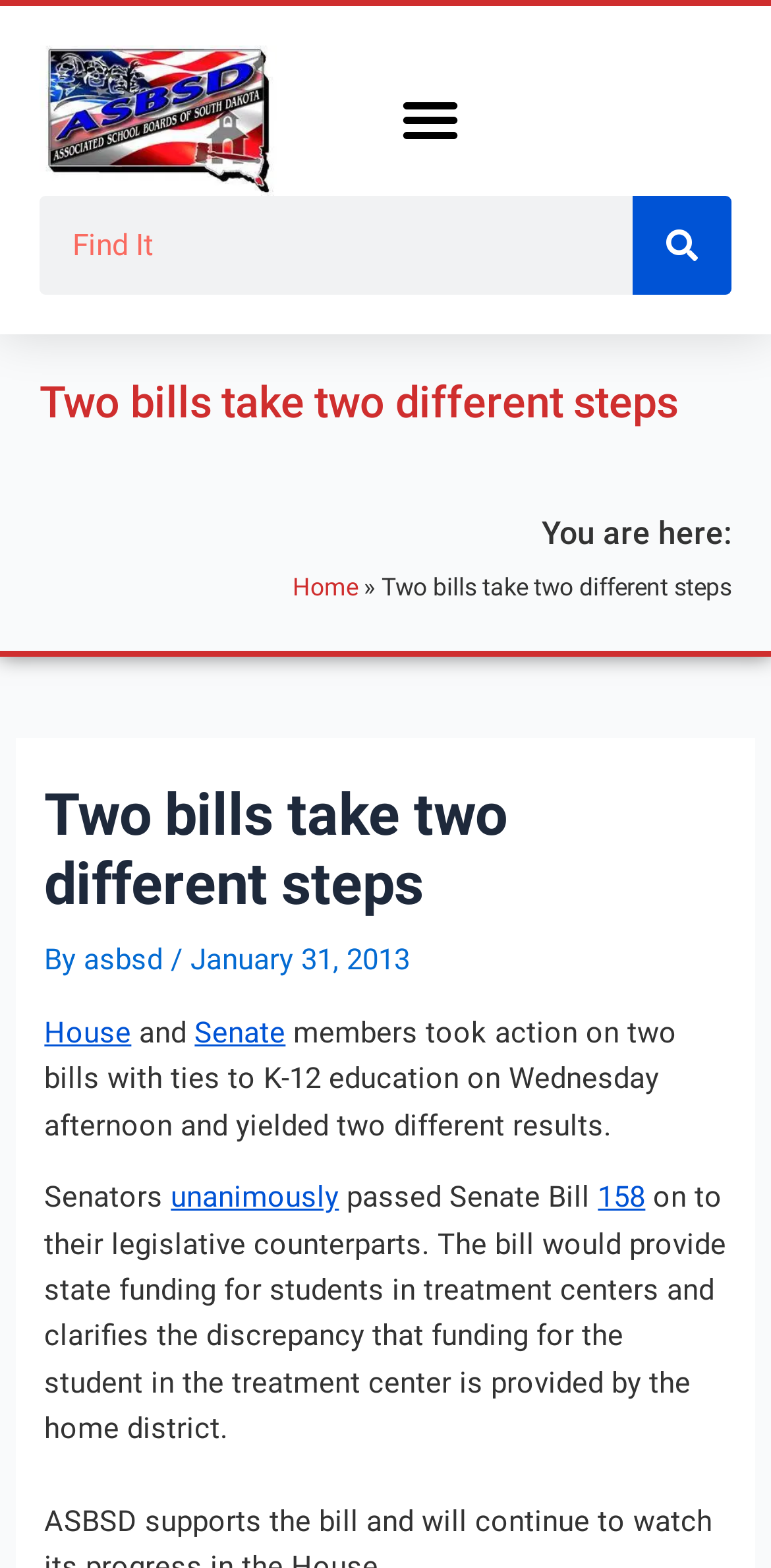Locate the bounding box of the user interface element based on this description: "Products".

None